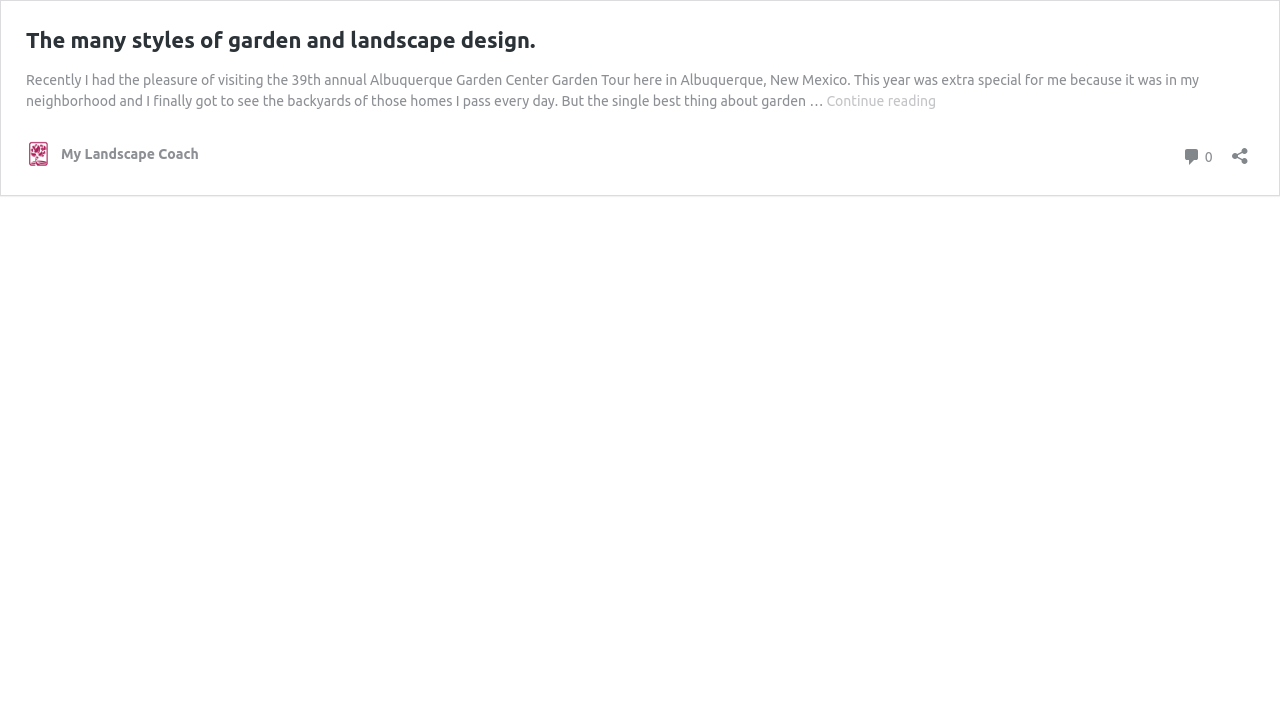Where is the link to continue reading?
Using the visual information, reply with a single word or short phrase.

Bottom left